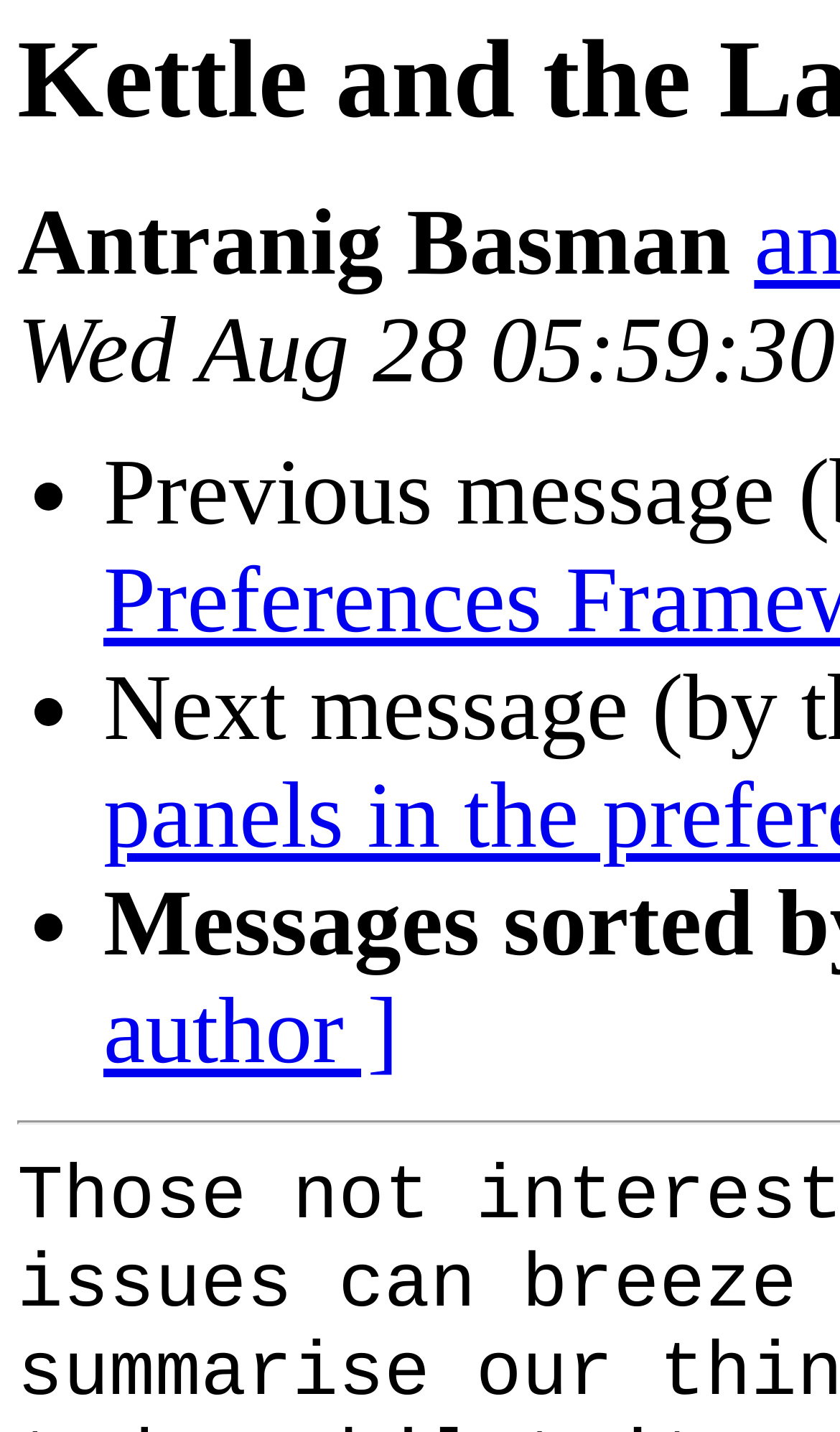Extract the heading text from the webpage.

Kettle and the Last Thread-Local